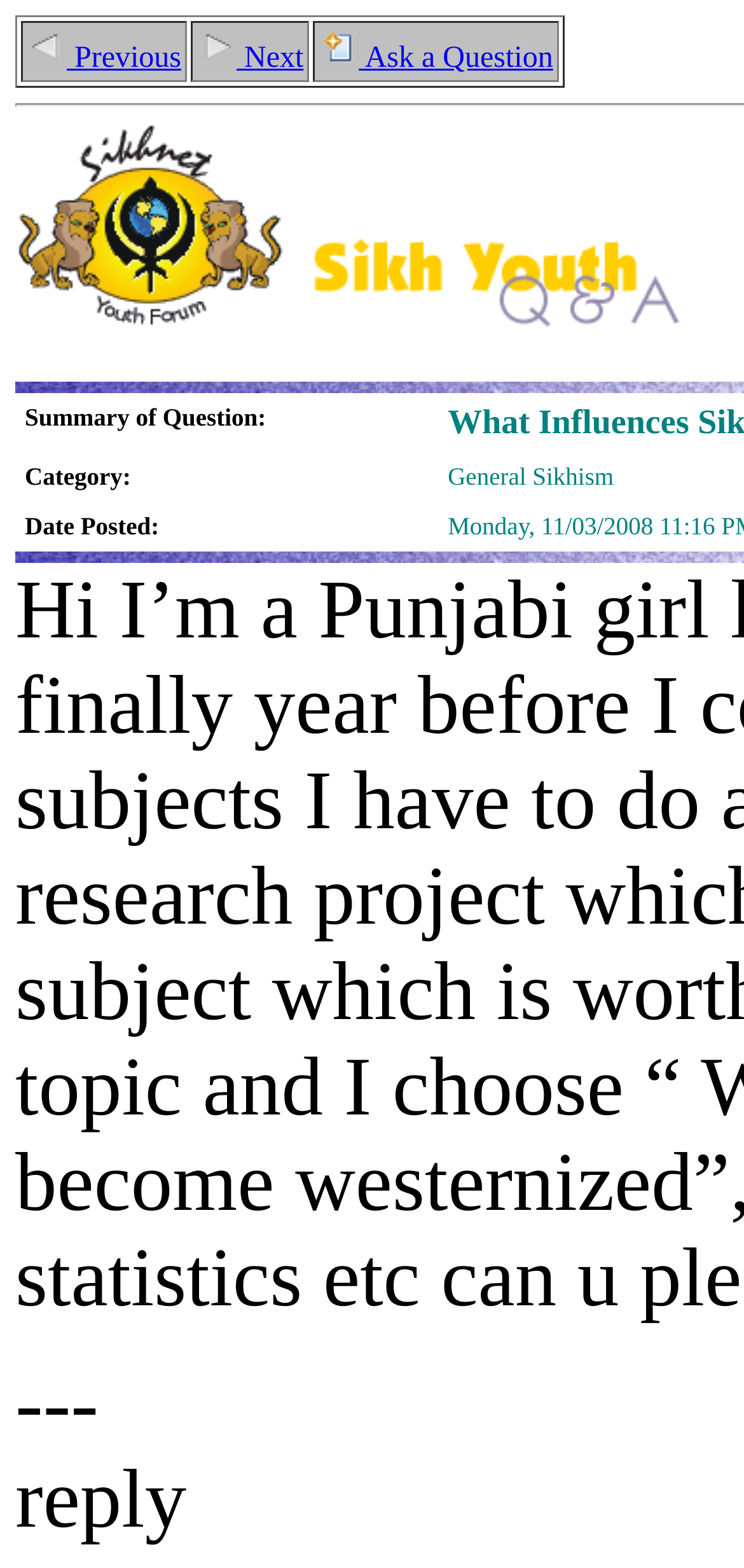Please answer the following query using a single word or phrase: 
What is the text above the reply button?

---